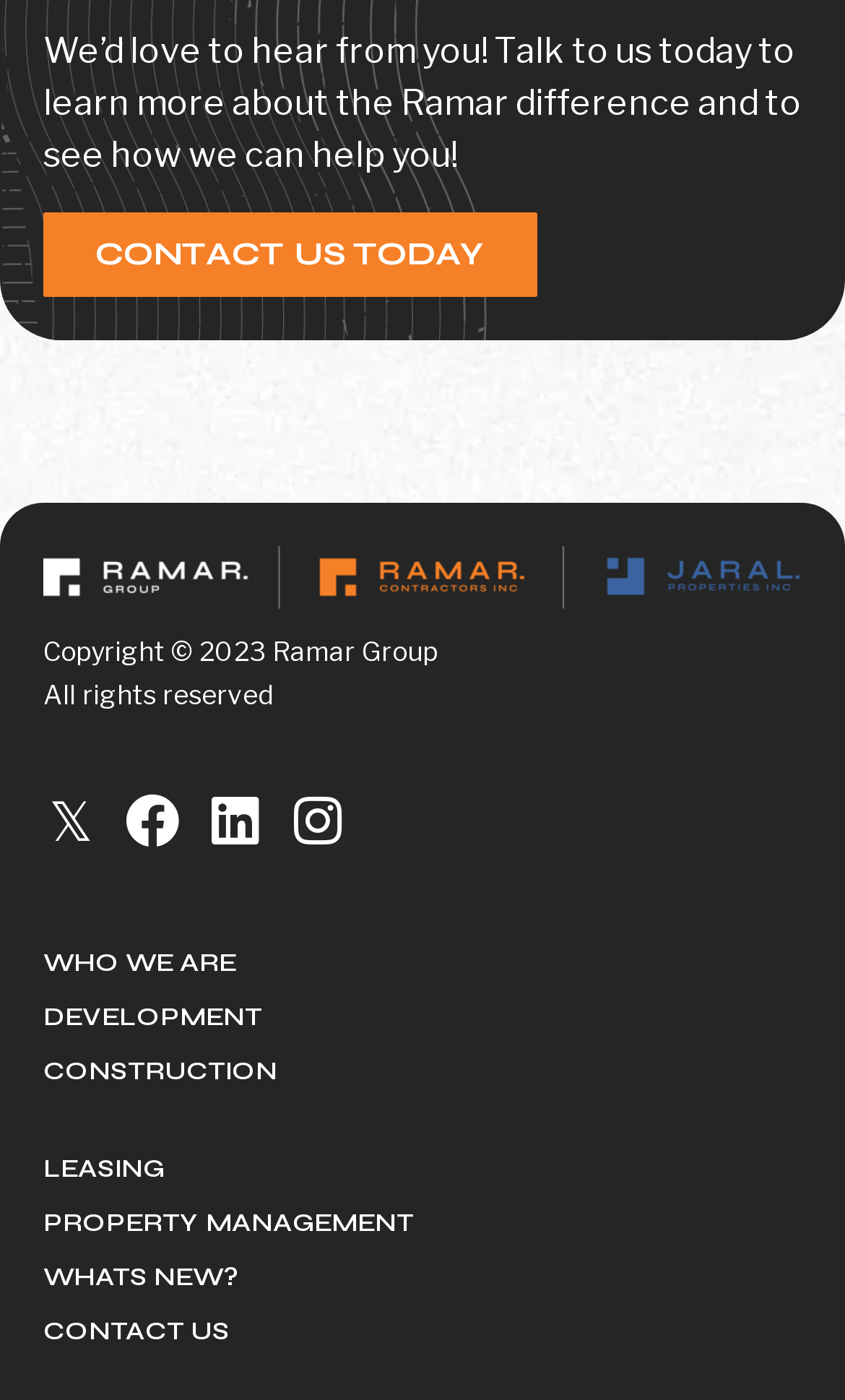Respond to the following question with a brief word or phrase:
How many social media links are present on the webpage?

4